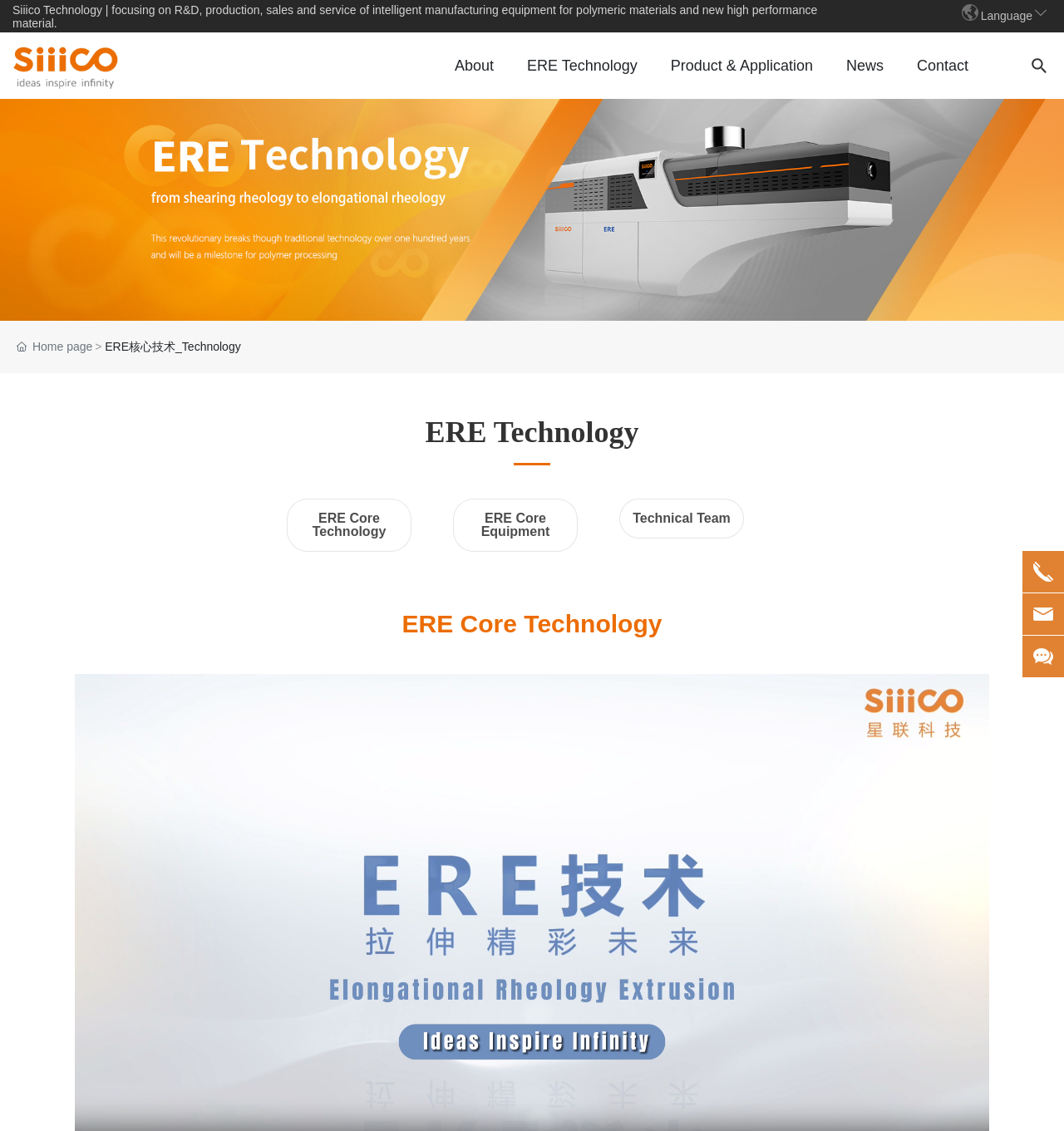What is the company name?
Please provide a single word or phrase as the answer based on the screenshot.

Siiico Technology Co., LTD